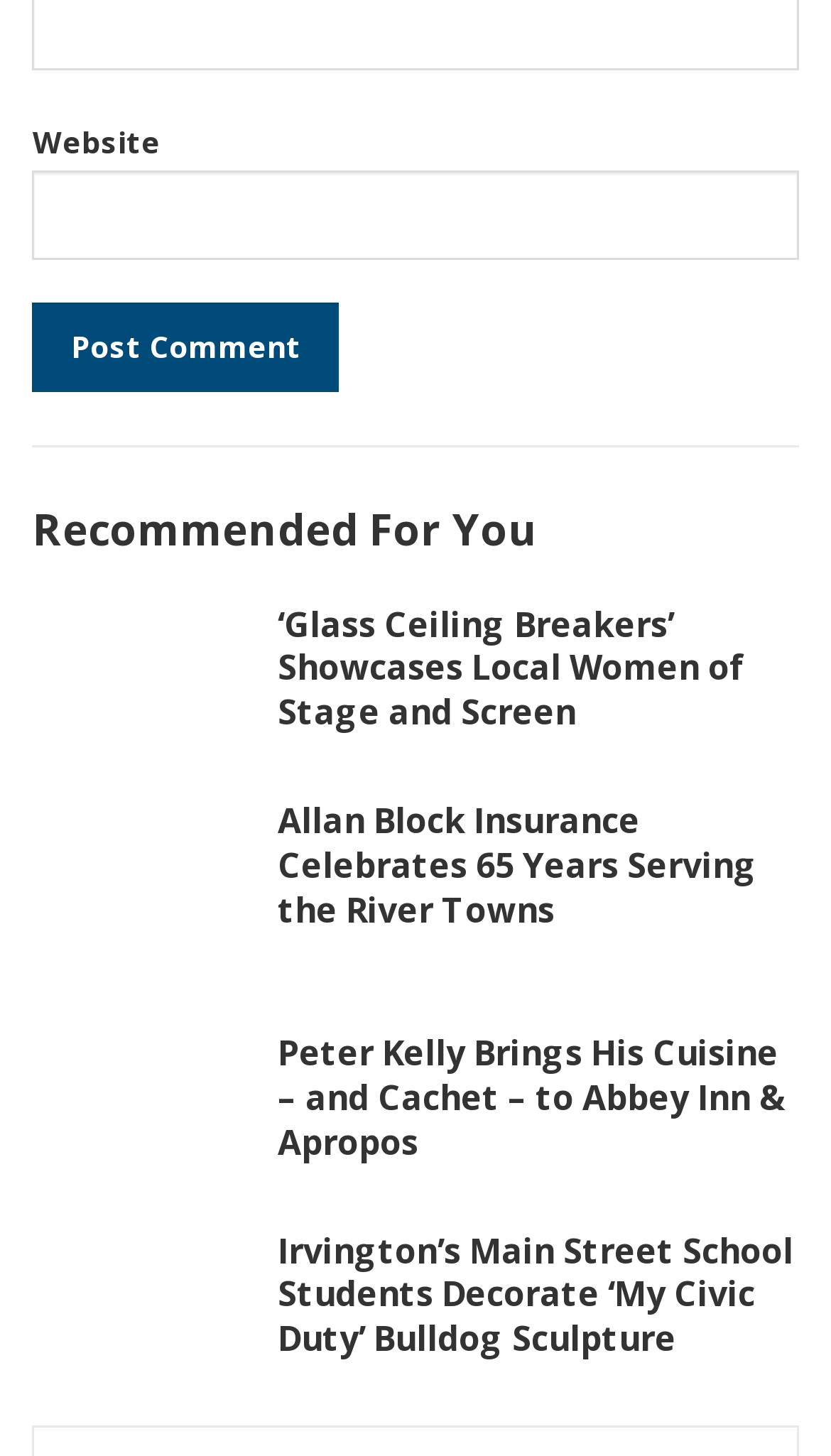Could you highlight the region that needs to be clicked to execute the instruction: "View 'Allan Block Insurance Celebrates 65 Years Serving the River Towns' article"?

[0.334, 0.547, 0.911, 0.64]